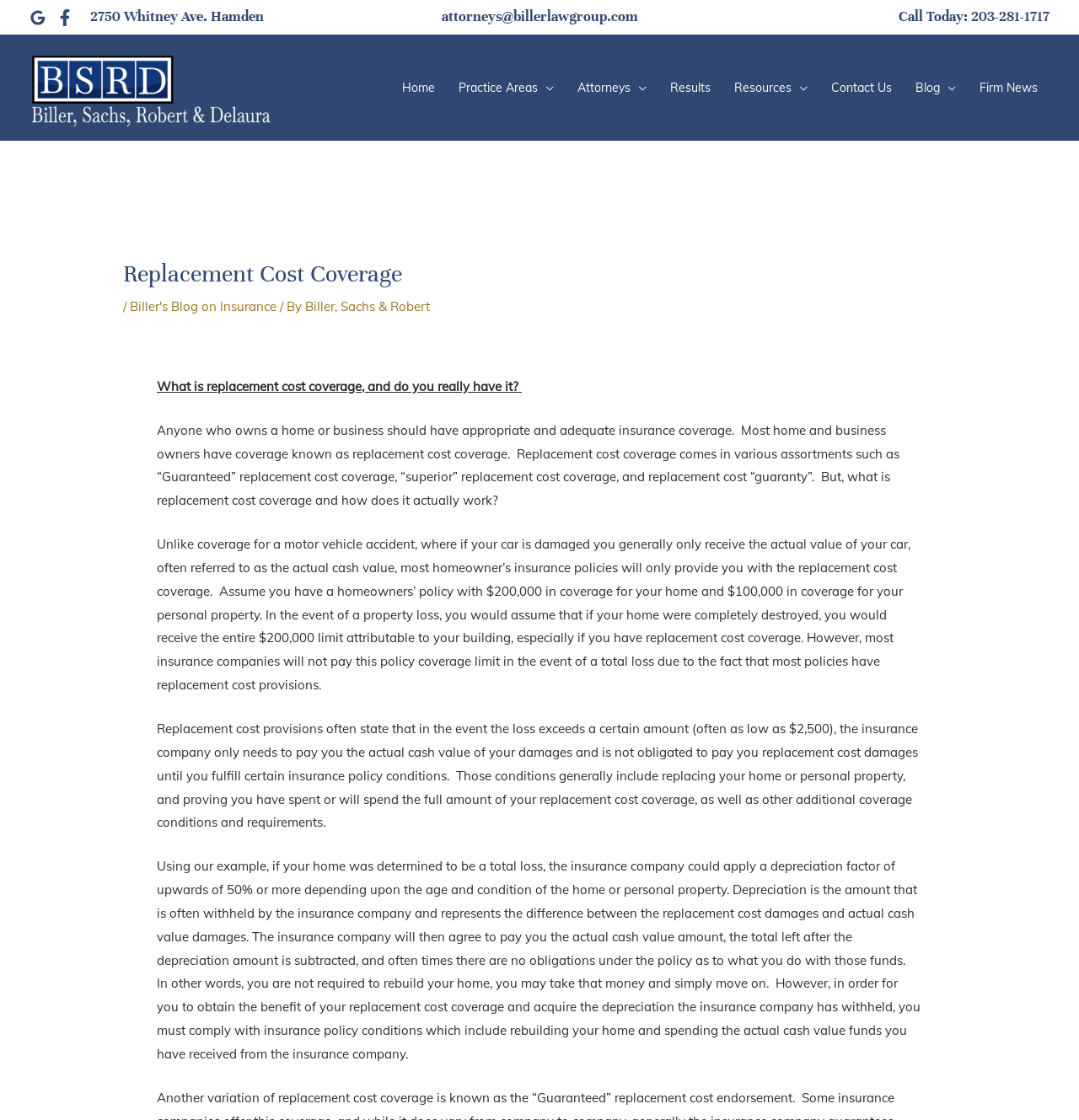Articulate a detailed summary of the webpage's content and design.

The webpage appears to be a blog post or article from a law firm, Biller, Sachs & Robert, discussing replacement cost coverage and insurance policies. At the top of the page, there are social media links to Google and Facebook, accompanied by their respective icons. Below these links, there is a heading with the law firm's address, followed by a heading with their email address, and another heading with their phone number.

To the left of these headings, there is a logo of the law firm, Biller, Sachs & Robert, with a link to their homepage. Below this logo, there is a navigation menu with links to various sections of the website, including Home, Practice Areas, Attorneys, Results, Resources, Contact Us, Blog, and Firm News.

The main content of the webpage is divided into two sections. The first section has a heading "Replacement Cost Coverage" and a subheading "Biller's Blog on Insurance". The second section is a lengthy article discussing what replacement cost coverage is, how it works, and the conditions that need to be met to receive the full replacement cost coverage. The article is divided into four paragraphs, each discussing a different aspect of replacement cost coverage.

Throughout the article, there are no images, but there are links to other related articles or resources. The overall layout of the webpage is clean and easy to navigate, with clear headings and concise text.